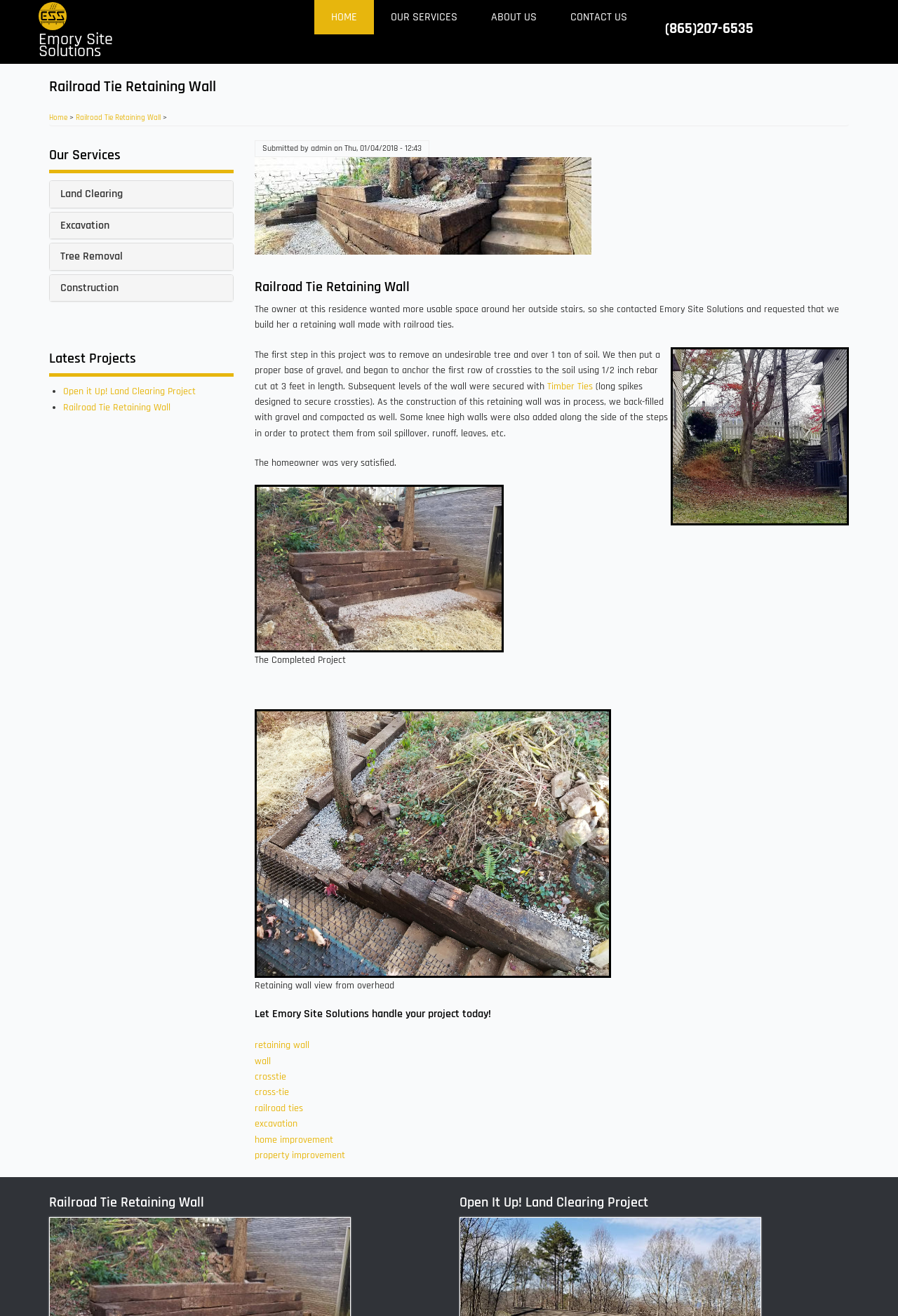Find the bounding box coordinates for the HTML element described as: "Emory Site Solutions". The coordinates should consist of four float values between 0 and 1, i.e., [left, top, right, bottom].

[0.043, 0.022, 0.126, 0.047]